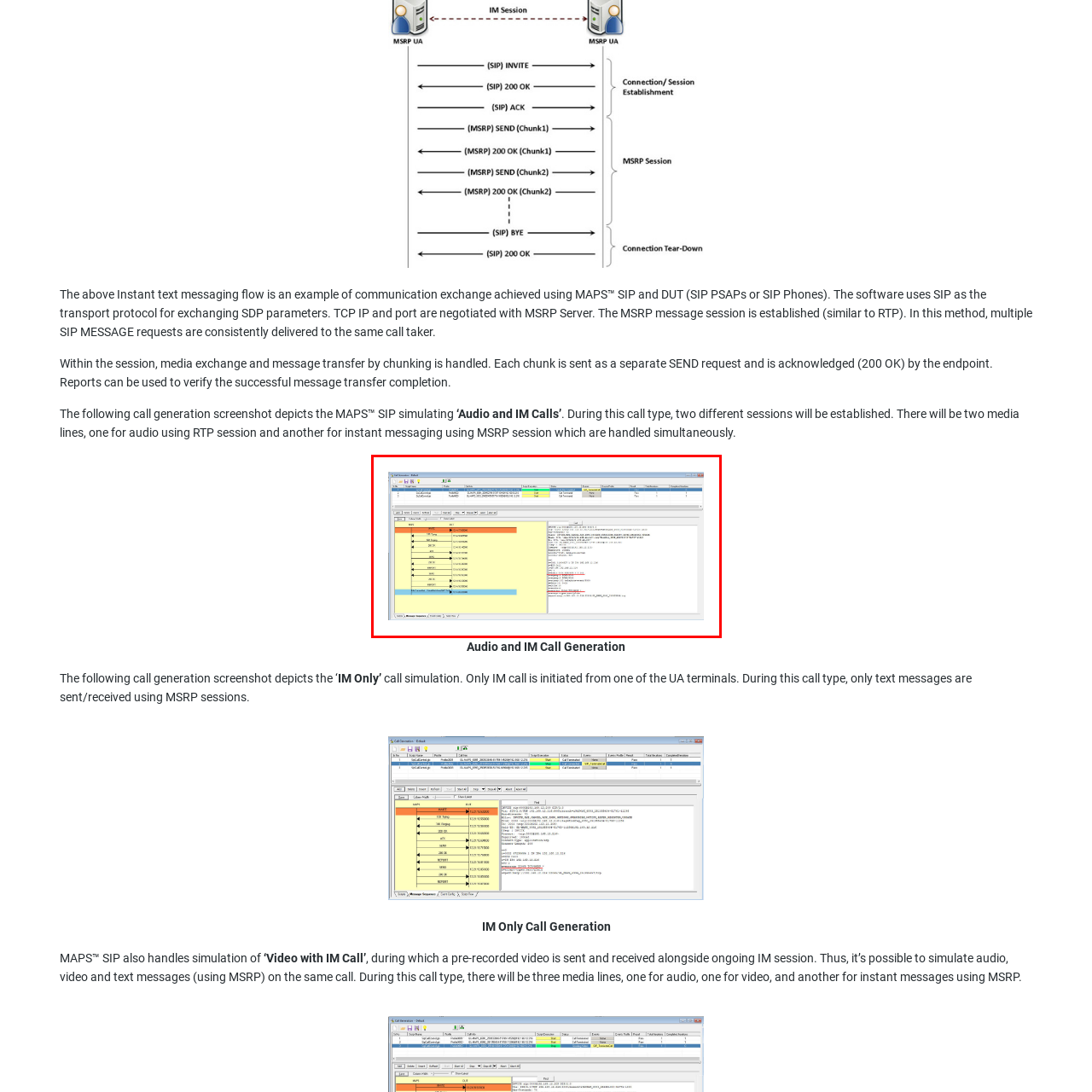Describe extensively the image that is situated inside the red border.

This screenshot illustrates the call generation interface of MAPS™ SIP, showcasing the simulation of audio and instant messaging (IM) calls between SIP and MSRP endpoints. The interface displays a series of communication exchanges, highlighting the protocols and parameters utilized for seamless message transfer. Key features include:

- A tabular view with listed messages, protocols, and their statuses, indicated by color-coded segments.
- Detailed logs on the right side, providing insights into the data packets exchanged and their corresponding responses.
- The image serves as a practical example of how multiple media sessions can be established simultaneously, with one for audio and another for instant messaging, showcasing the flexibility and efficacy of the MAPS™ SIP solution in managing complex communication scenarios. 

This simulation emphasizes the capability to handle real-time message exchanges and the effectiveness of the protocols involved in ensuring successful communication.